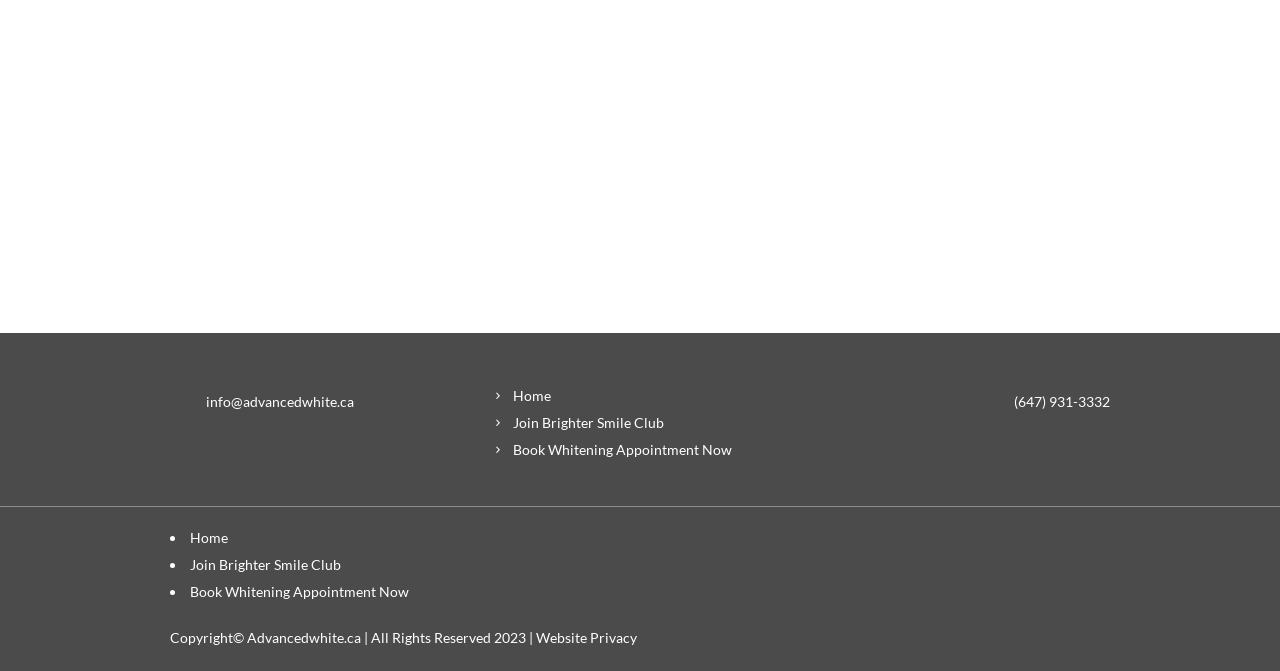Please find the bounding box coordinates of the element that needs to be clicked to perform the following instruction: "Send an email to the company". The bounding box coordinates should be four float numbers between 0 and 1, represented as [left, top, right, bottom].

[0.161, 0.585, 0.277, 0.611]